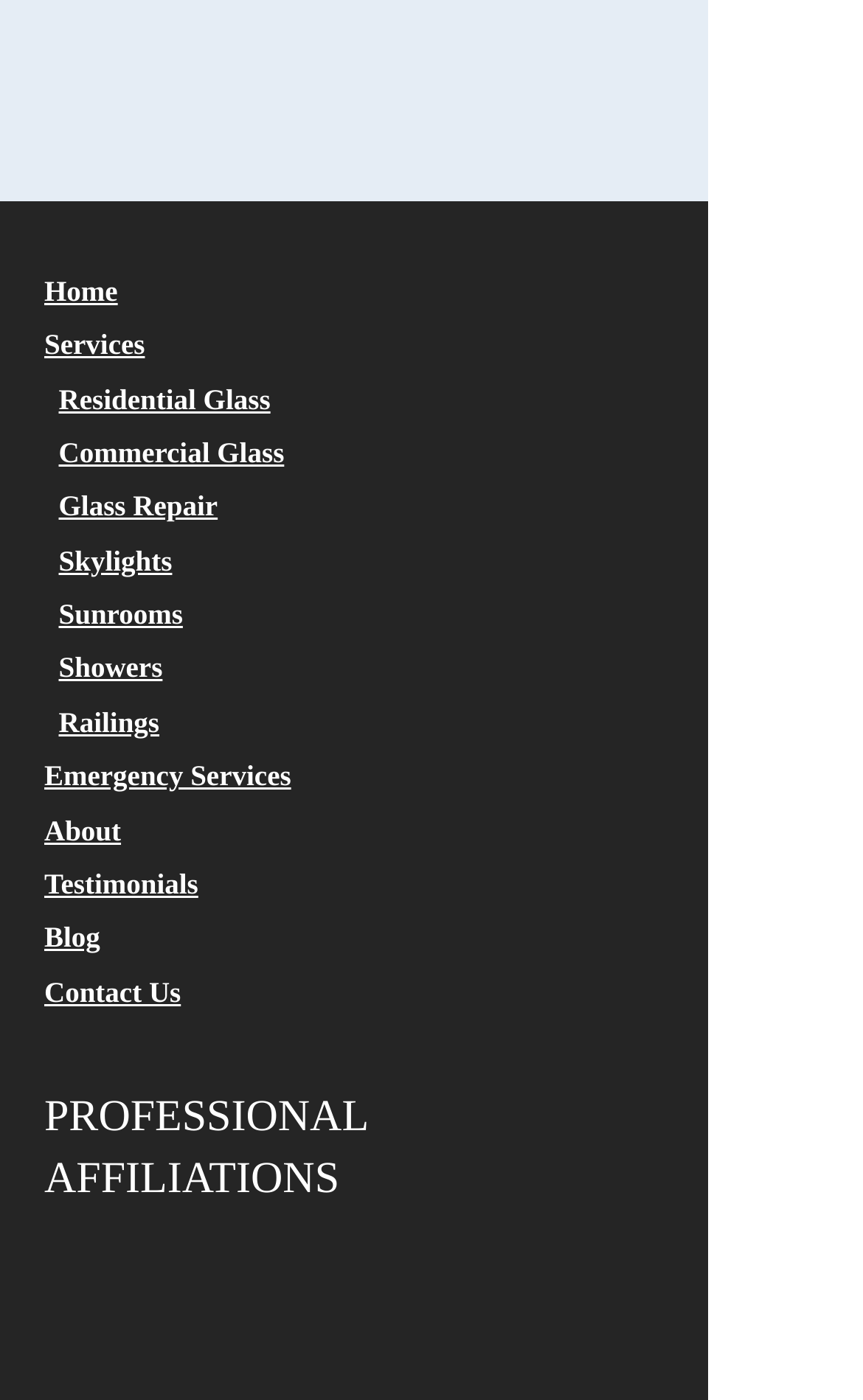Identify the bounding box coordinates of the clickable region necessary to fulfill the following instruction: "go to home page". The bounding box coordinates should be four float numbers between 0 and 1, i.e., [left, top, right, bottom].

[0.051, 0.195, 0.136, 0.219]